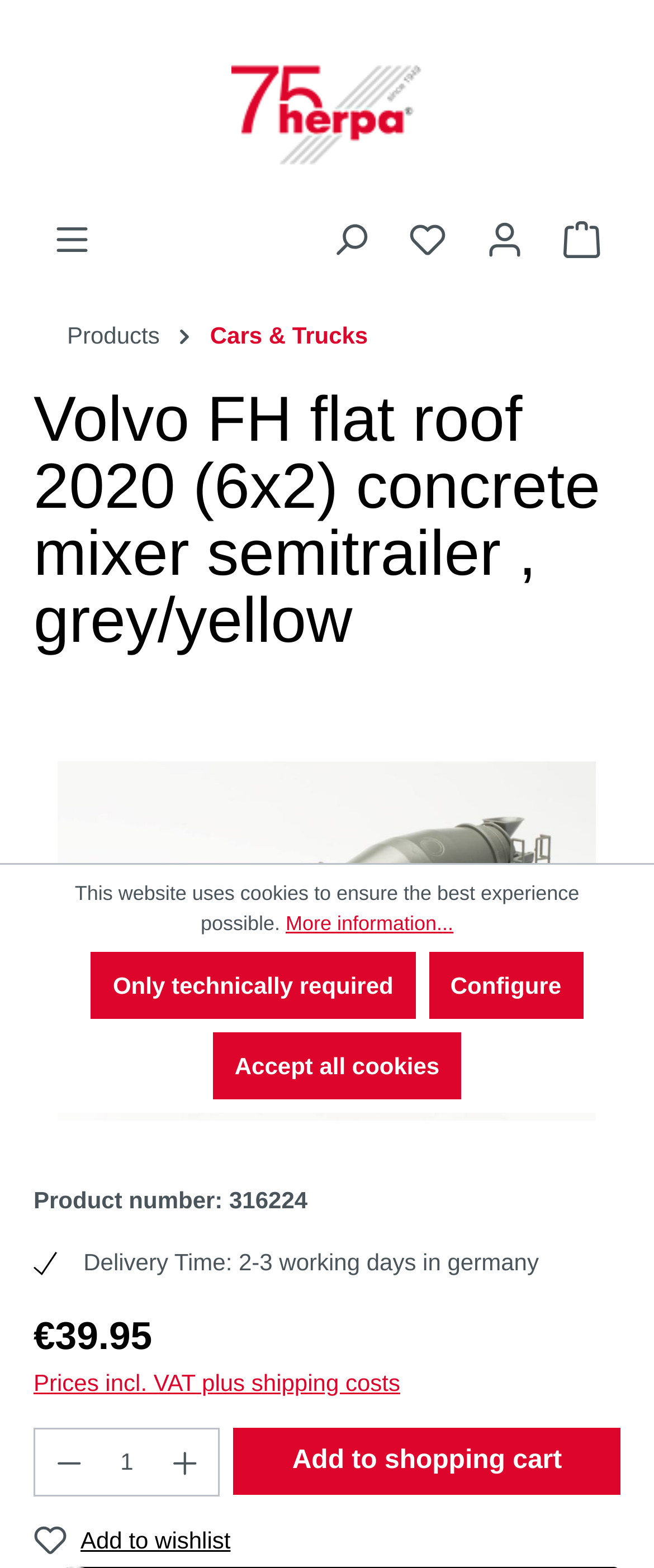What is the product name?
Craft a detailed and extensive response to the question.

I found the product name by looking at the heading element on the webpage, which says 'Volvo FH flat roof 2020 (6x2) concrete mixer semitrailer, grey/yellow'. The product name is the main part of this heading.